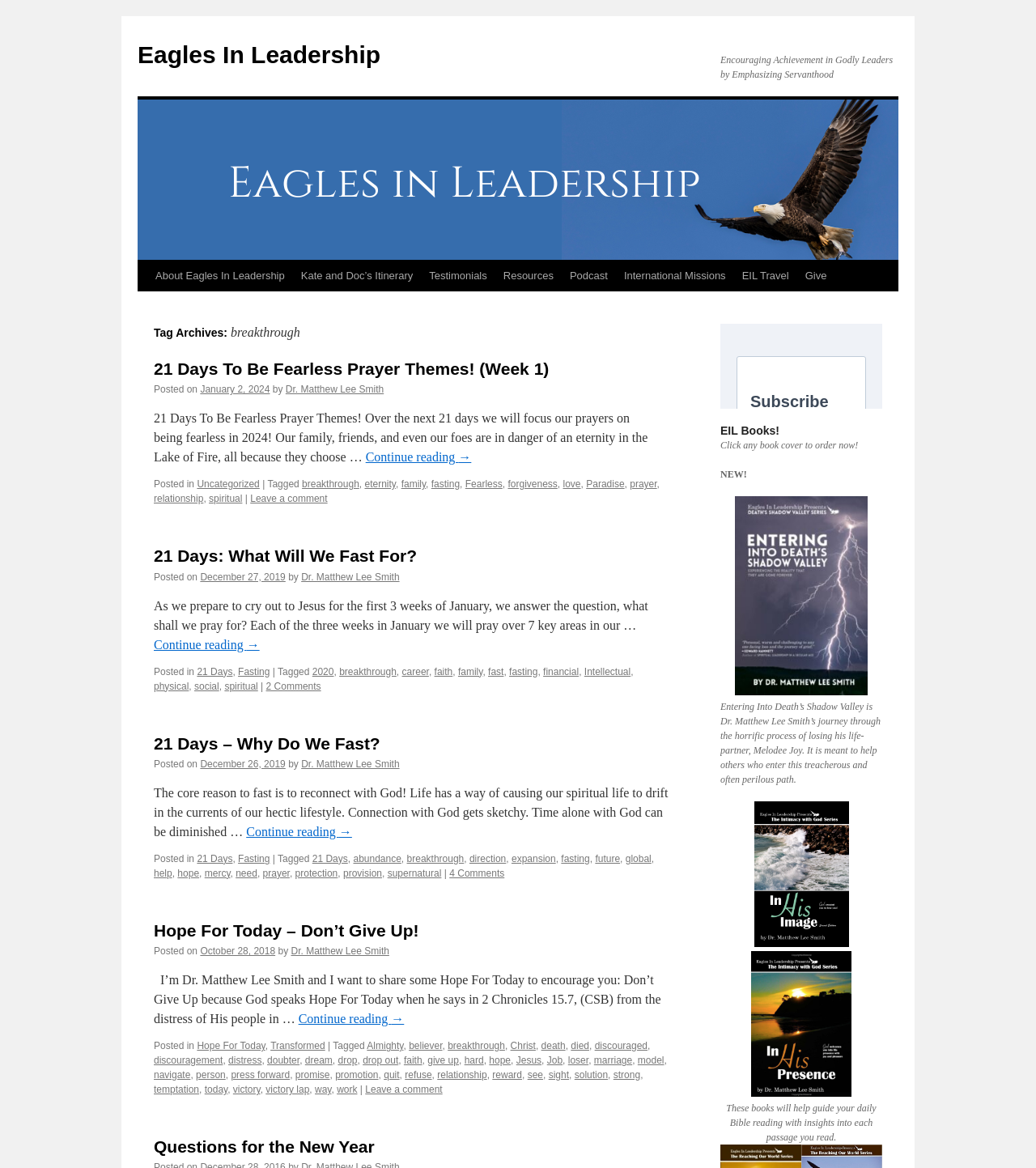Specify the bounding box coordinates of the area to click in order to execute this command: 'Click on 'About Eagles In Leadership''. The coordinates should consist of four float numbers ranging from 0 to 1, and should be formatted as [left, top, right, bottom].

[0.142, 0.223, 0.283, 0.249]